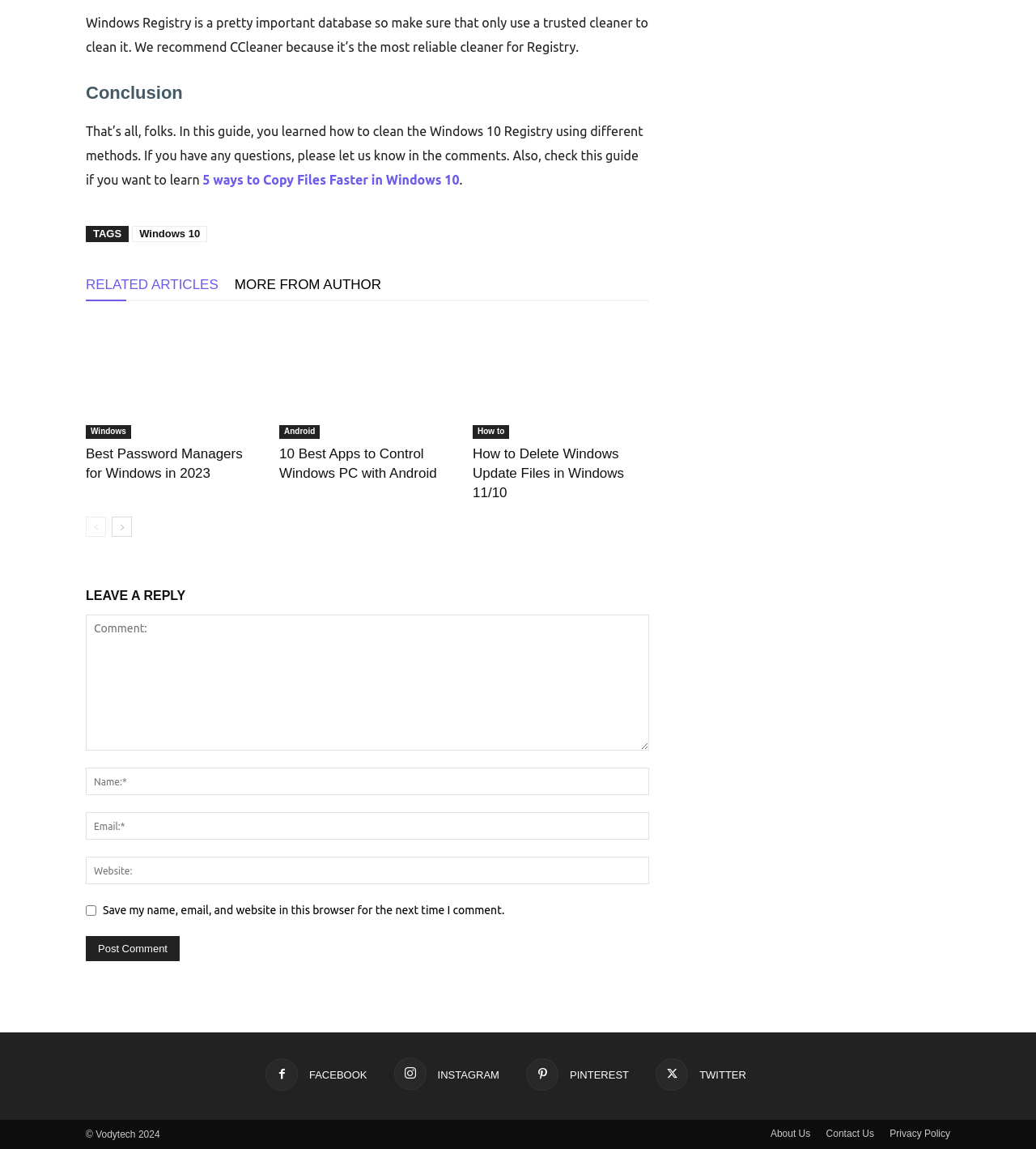What is the recommended cleaner for Windows Registry?
Provide a detailed answer to the question, using the image to inform your response.

The webpage recommends using a trusted cleaner to clean the Windows Registry, and specifically mentions CCleaner as the most reliable cleaner.